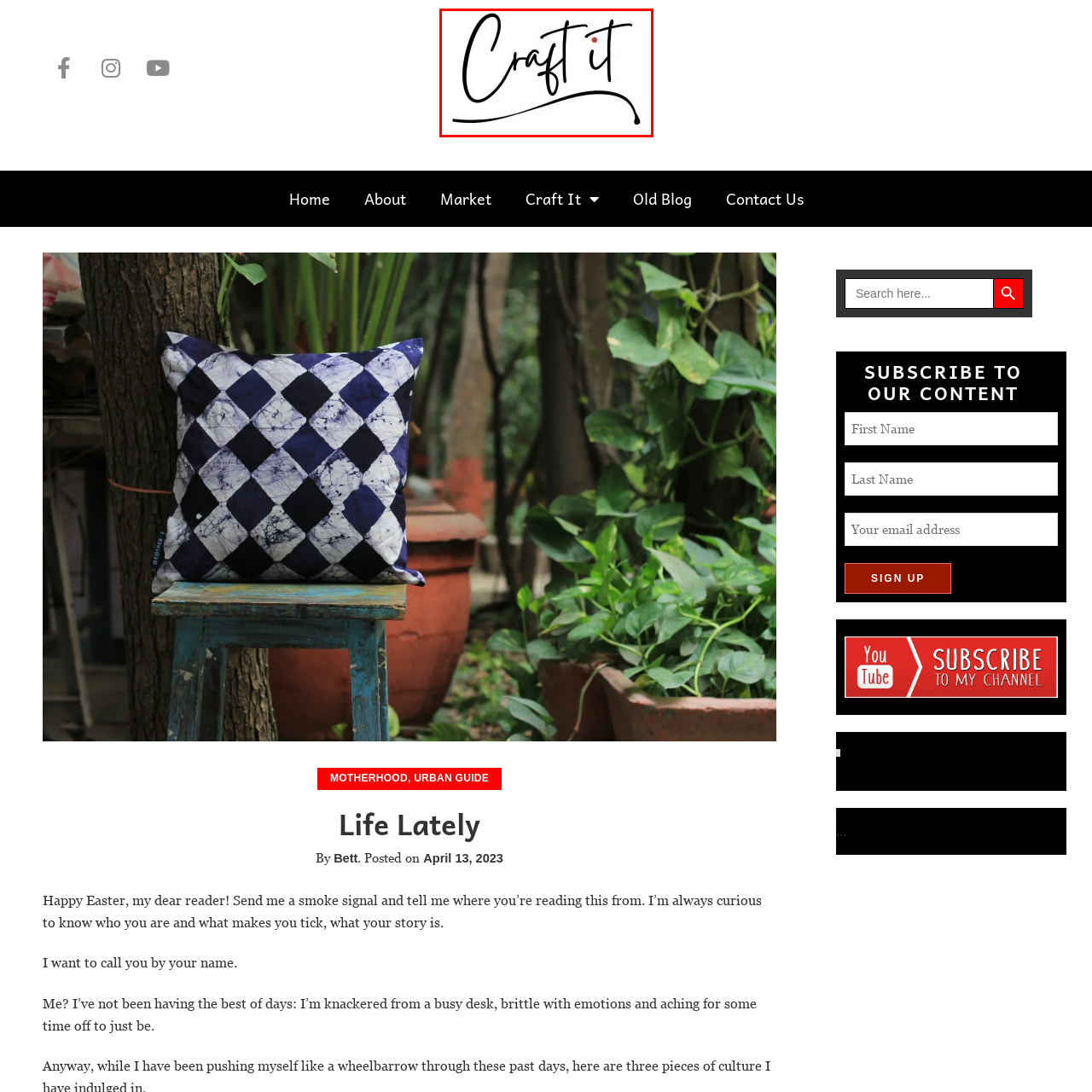Look at the area marked with a blue rectangle, What is the color of the dot accentuating the 'i' in 'it'? 
Provide your answer using a single word or phrase.

Red